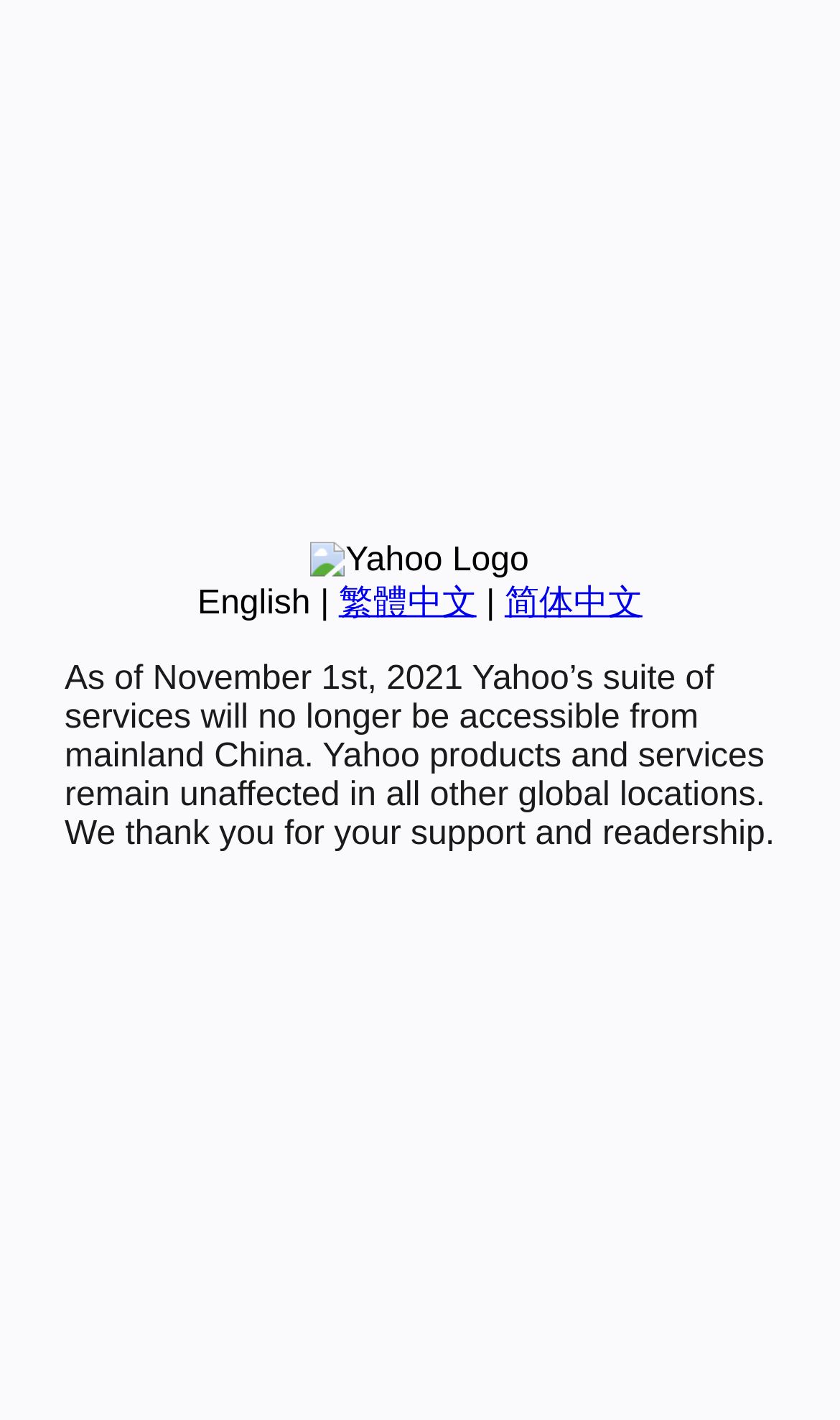For the given element description 简体中文, determine the bounding box coordinates of the UI element. The coordinates should follow the format (top-left x, top-left y, bottom-right x, bottom-right y) and be within the range of 0 to 1.

[0.601, 0.412, 0.765, 0.438]